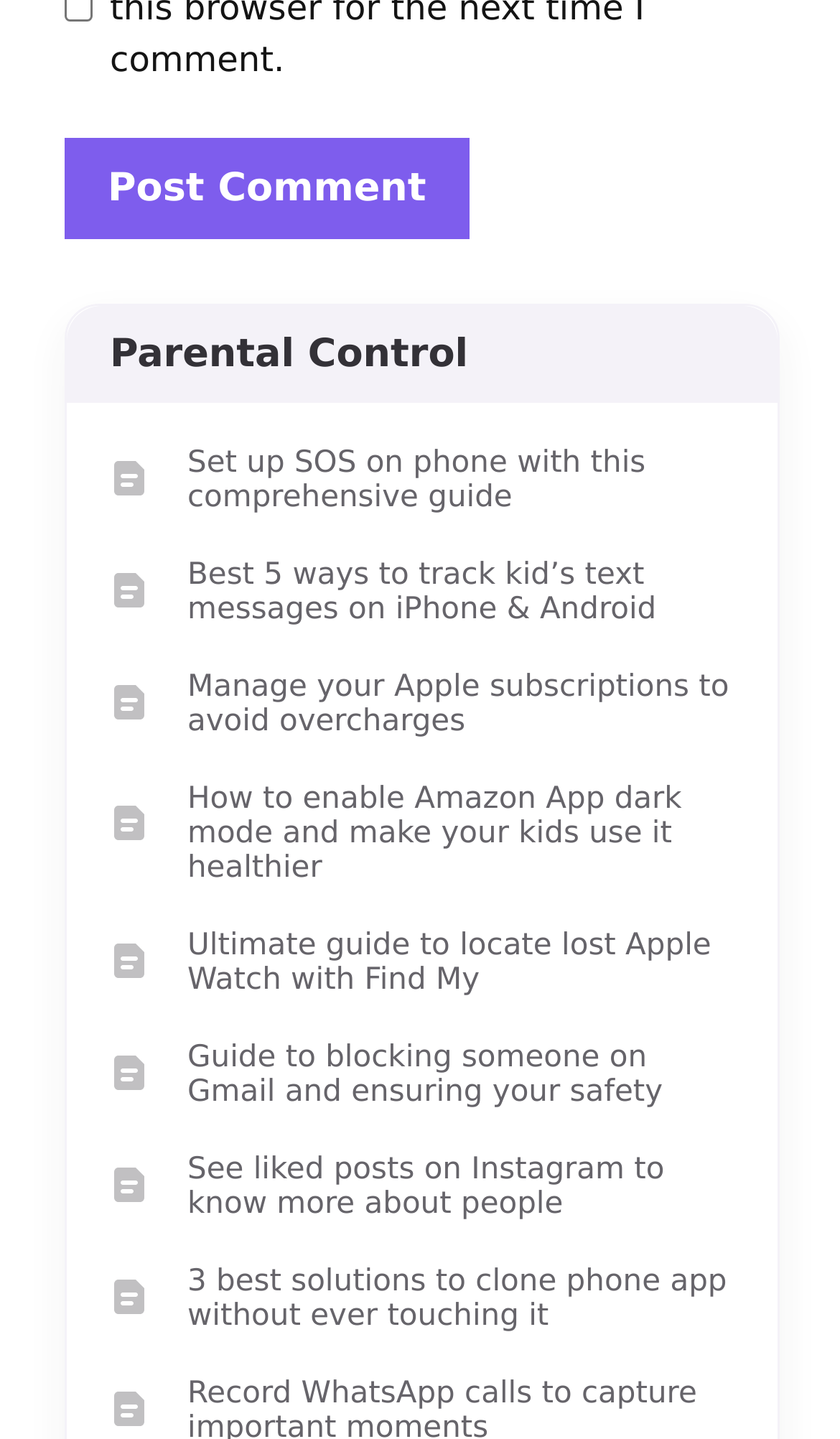Please identify the bounding box coordinates of the area that needs to be clicked to follow this instruction: "Click the 'Post Comment' button".

[0.077, 0.096, 0.559, 0.166]